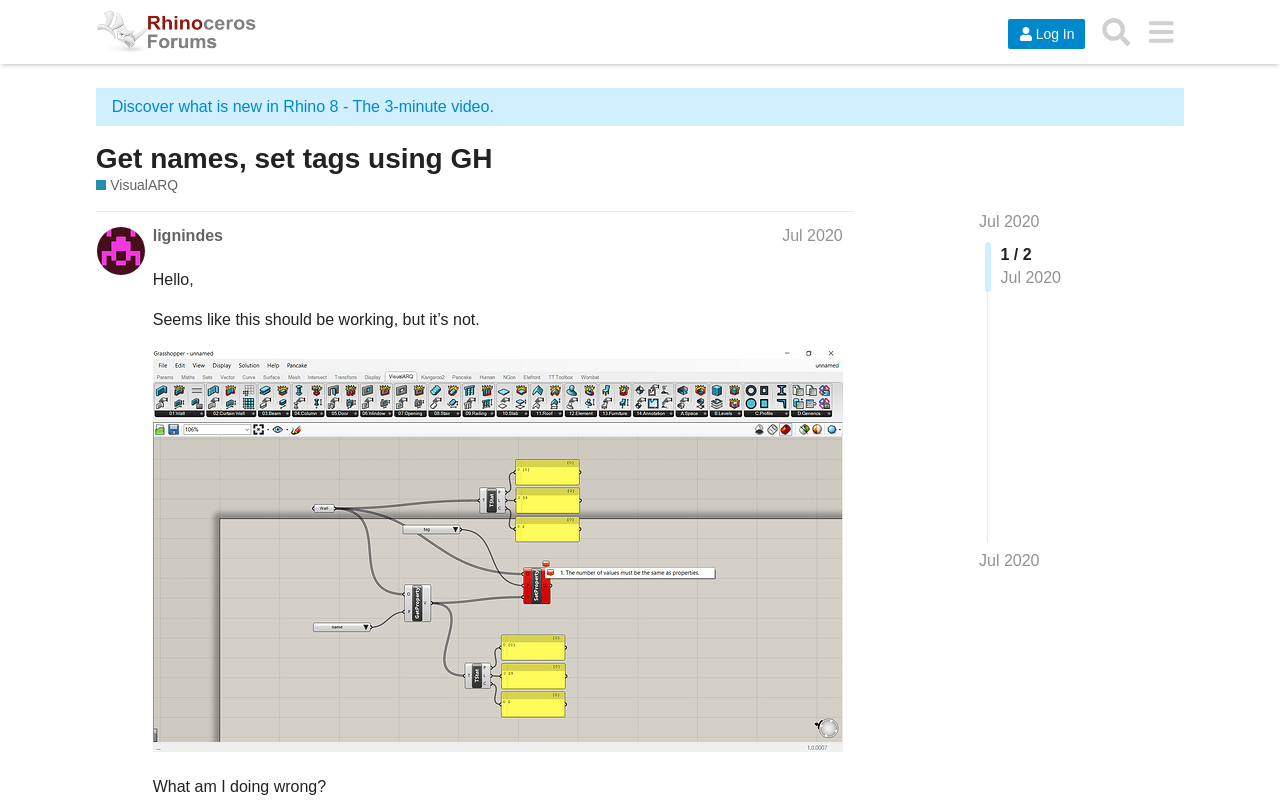Answer the question using only a single word or phrase: 
What is the user's problem?

Something not working